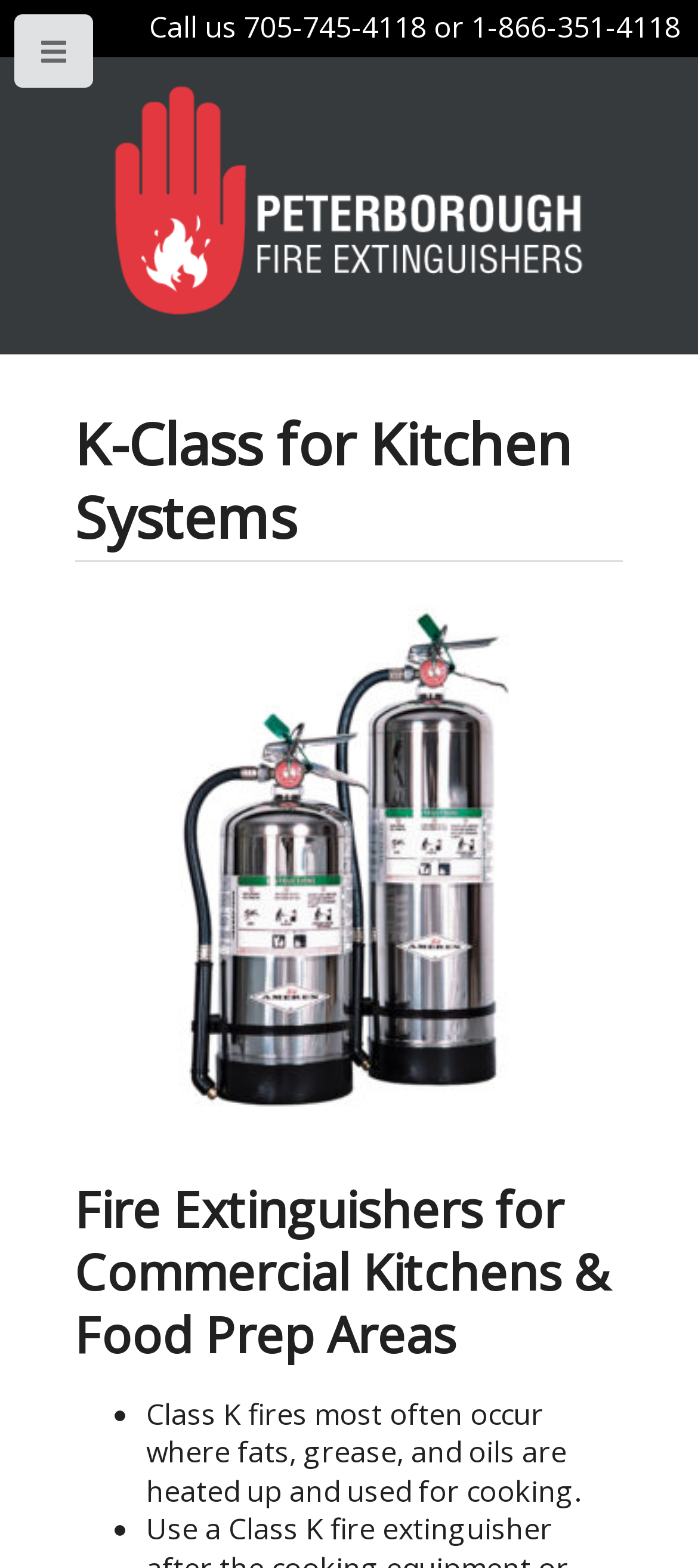Respond to the question below with a single word or phrase:
Where do Class K fires often occur?

Where fats, grease, and oils are heated up and used for cooking